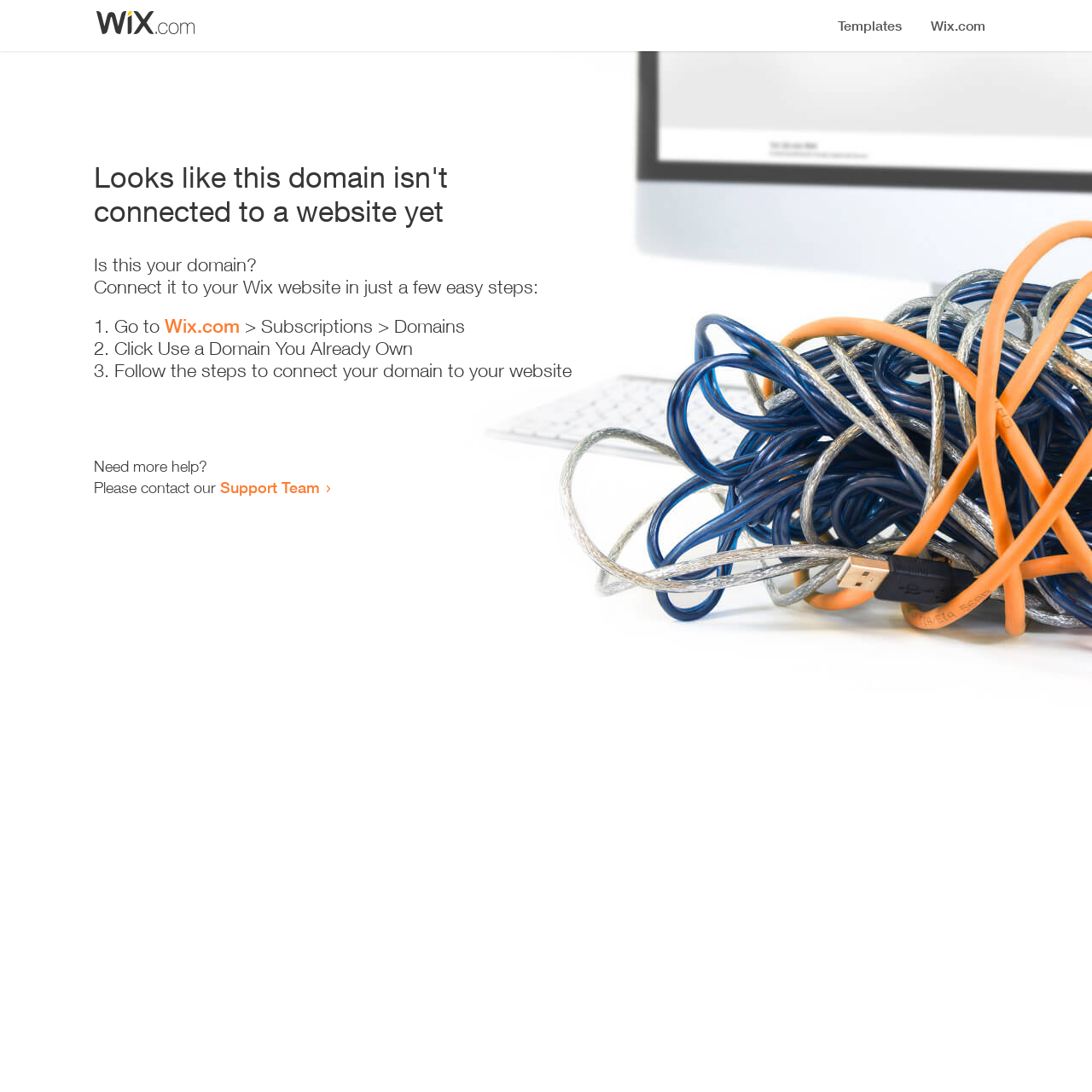What is the status of this domain?
Using the image as a reference, give a one-word or short phrase answer.

Not connected